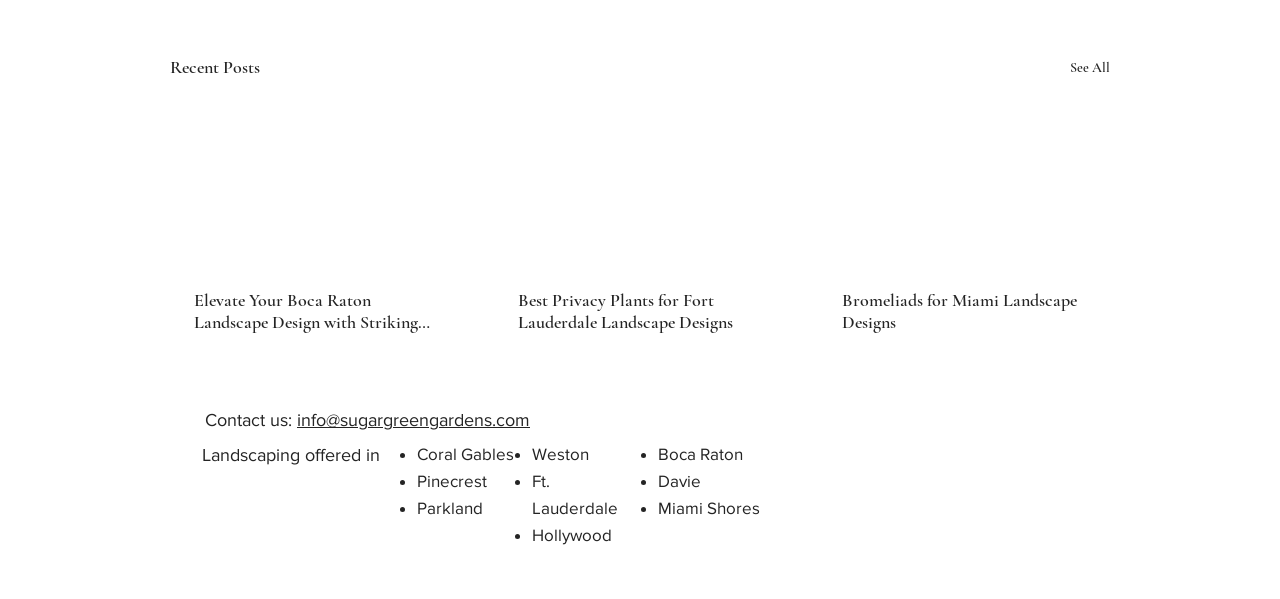Determine the bounding box coordinates of the target area to click to execute the following instruction: "Read the article about 'Elevate Your Boca Raton Landscape Design with Striking Red Plants'."

[0.152, 0.483, 0.341, 0.556]